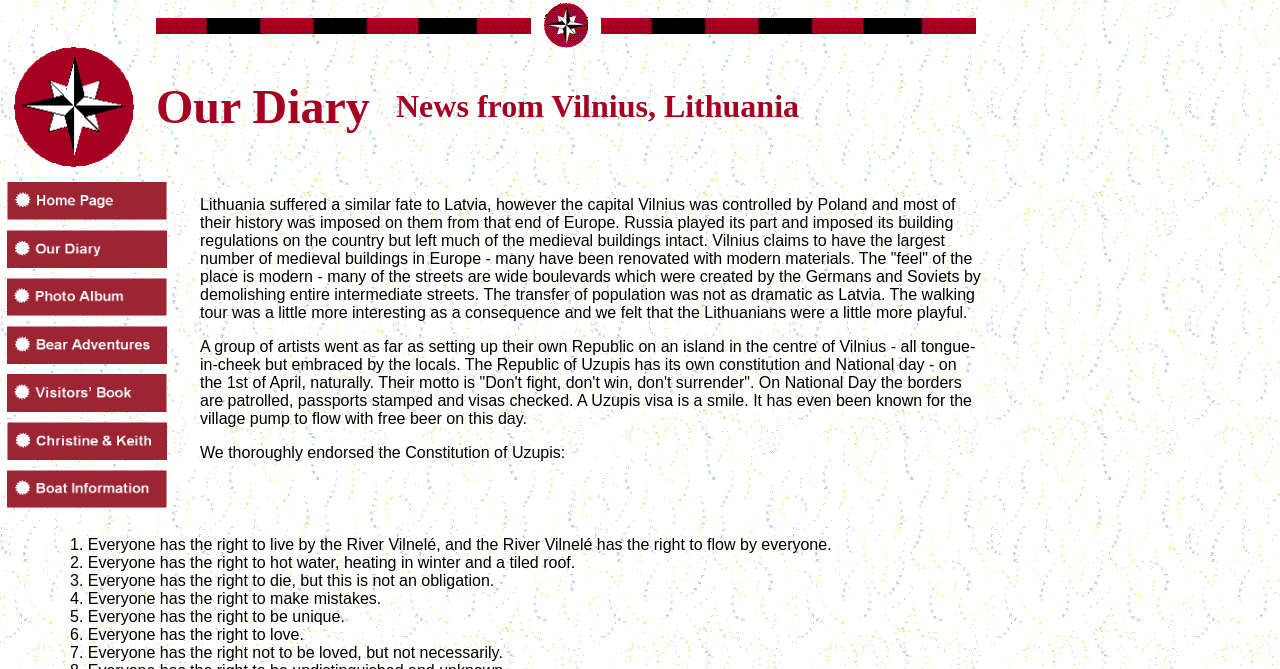Please answer the following question using a single word or phrase: 
What is the text in the top-left cell of the table?

Our Diary News from Vilnius, Lithuania